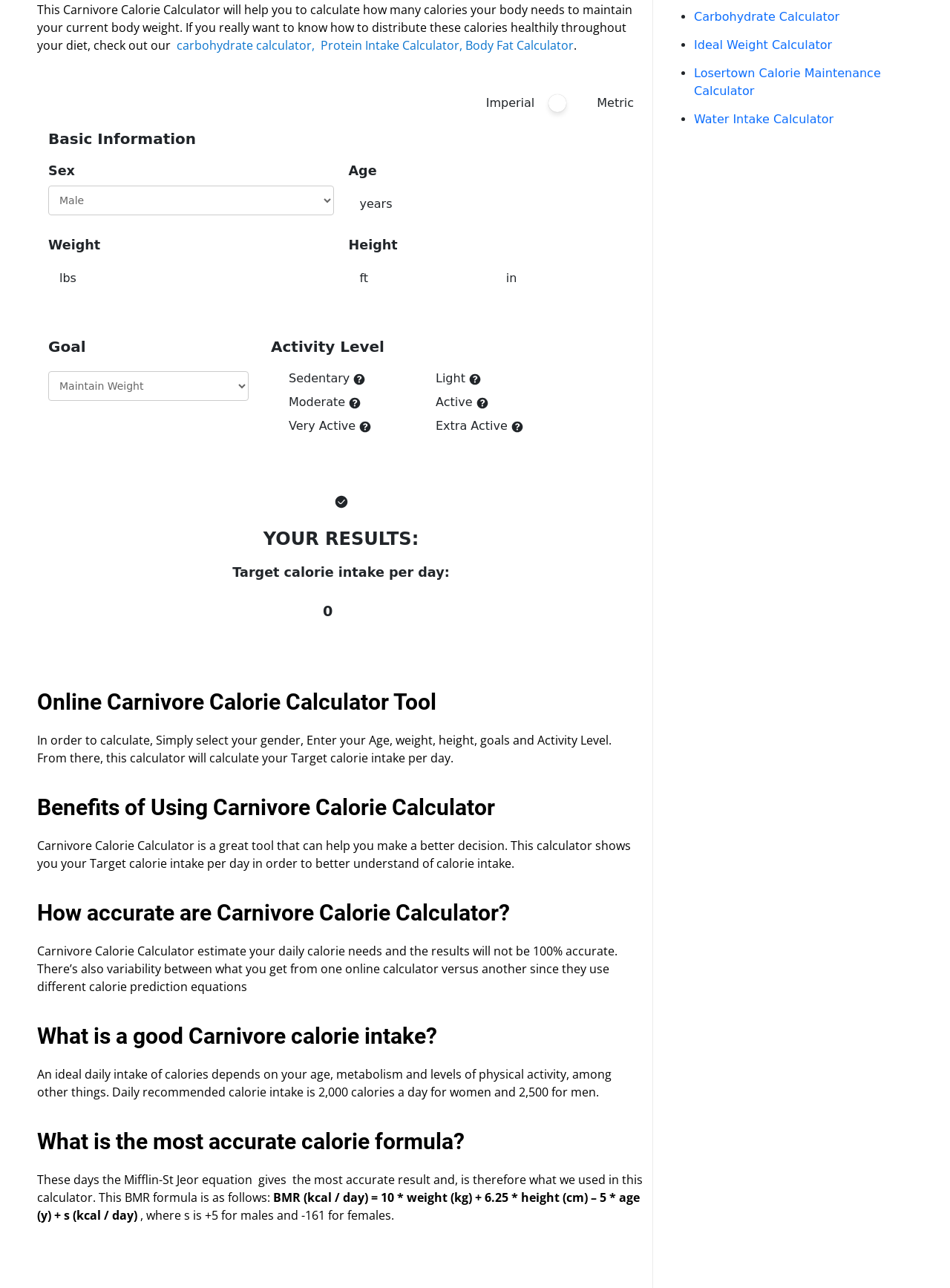Identify the bounding box of the HTML element described here: "Ideal Weight Calculator". Provide the coordinates as four float numbers between 0 and 1: [left, top, right, bottom].

[0.73, 0.029, 0.876, 0.04]